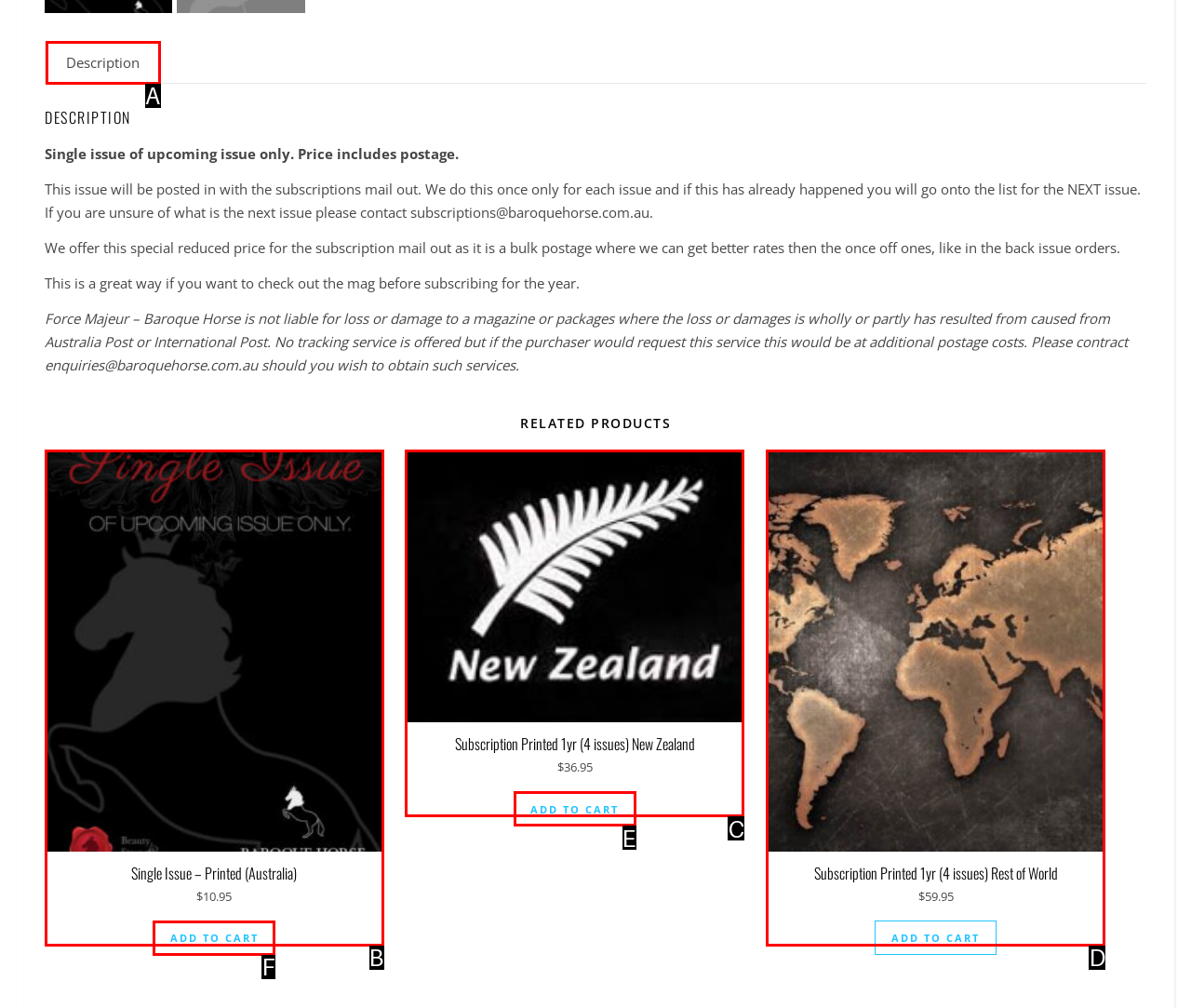Examine the description: Description and indicate the best matching option by providing its letter directly from the choices.

A